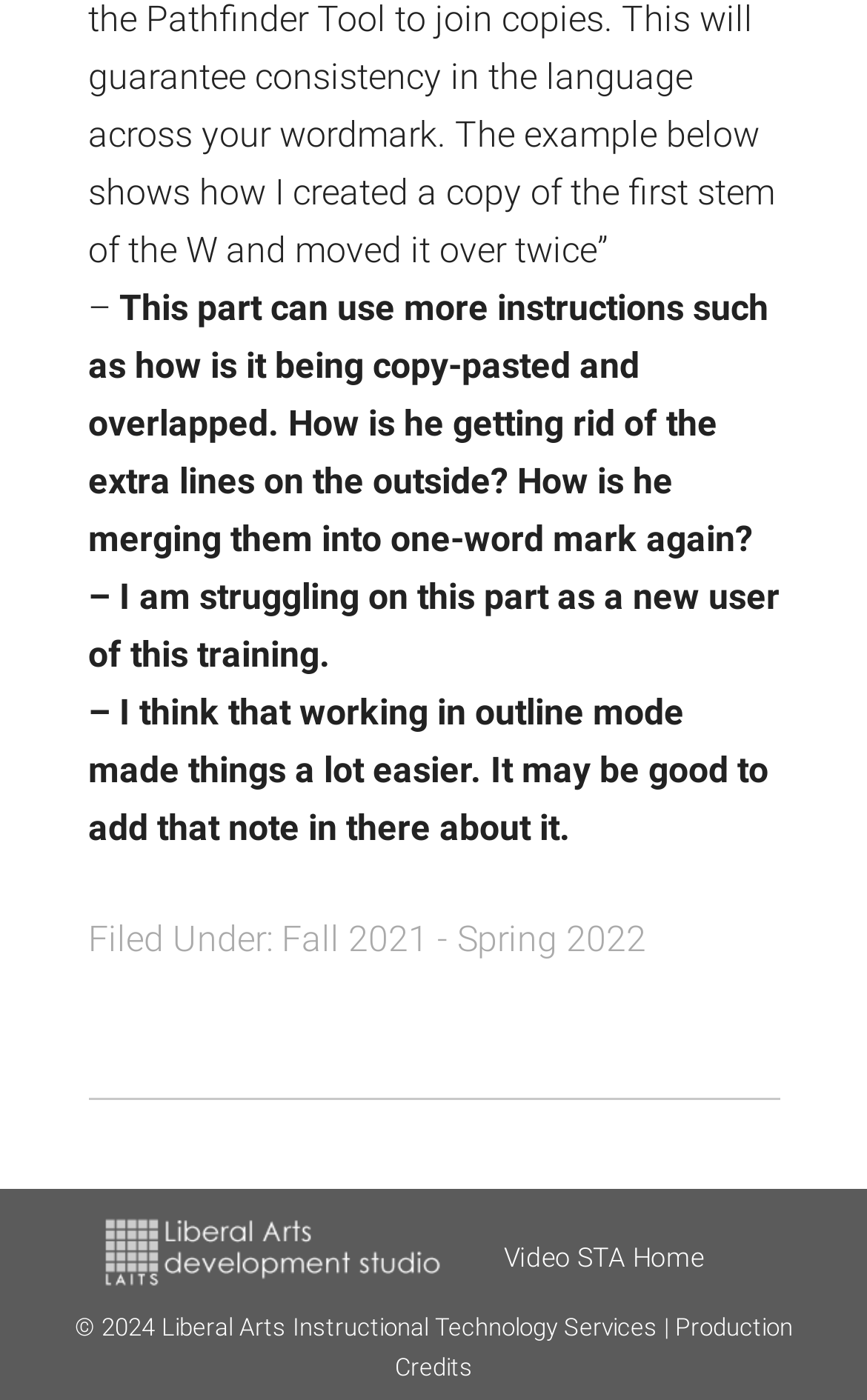Answer this question using a single word or a brief phrase:
What is the tone of the comments in the webpage?

Helpful